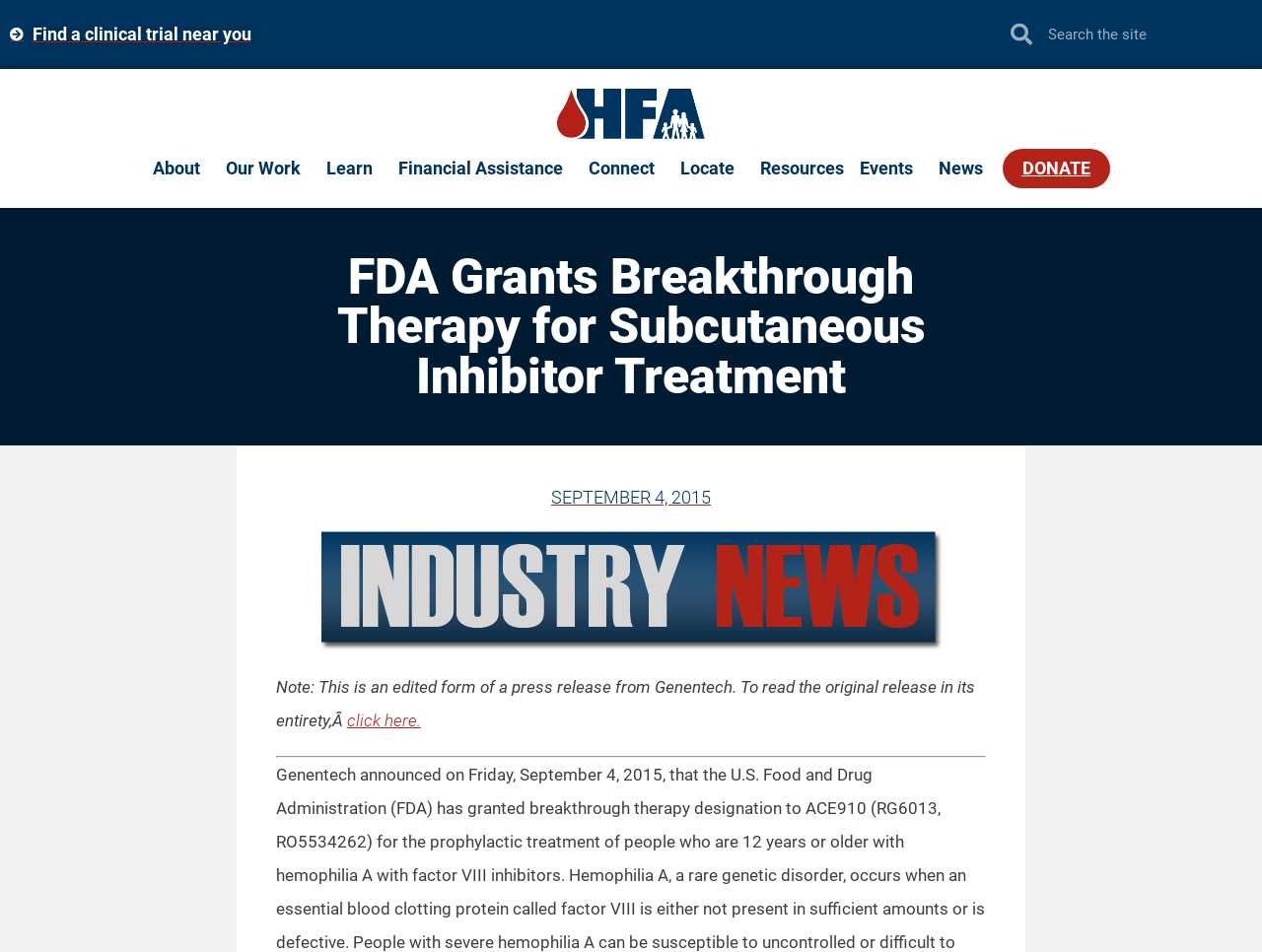What is the logo above the 'Find a clinical trial near you' link?
Answer with a single word or short phrase according to what you see in the image.

HFA logo